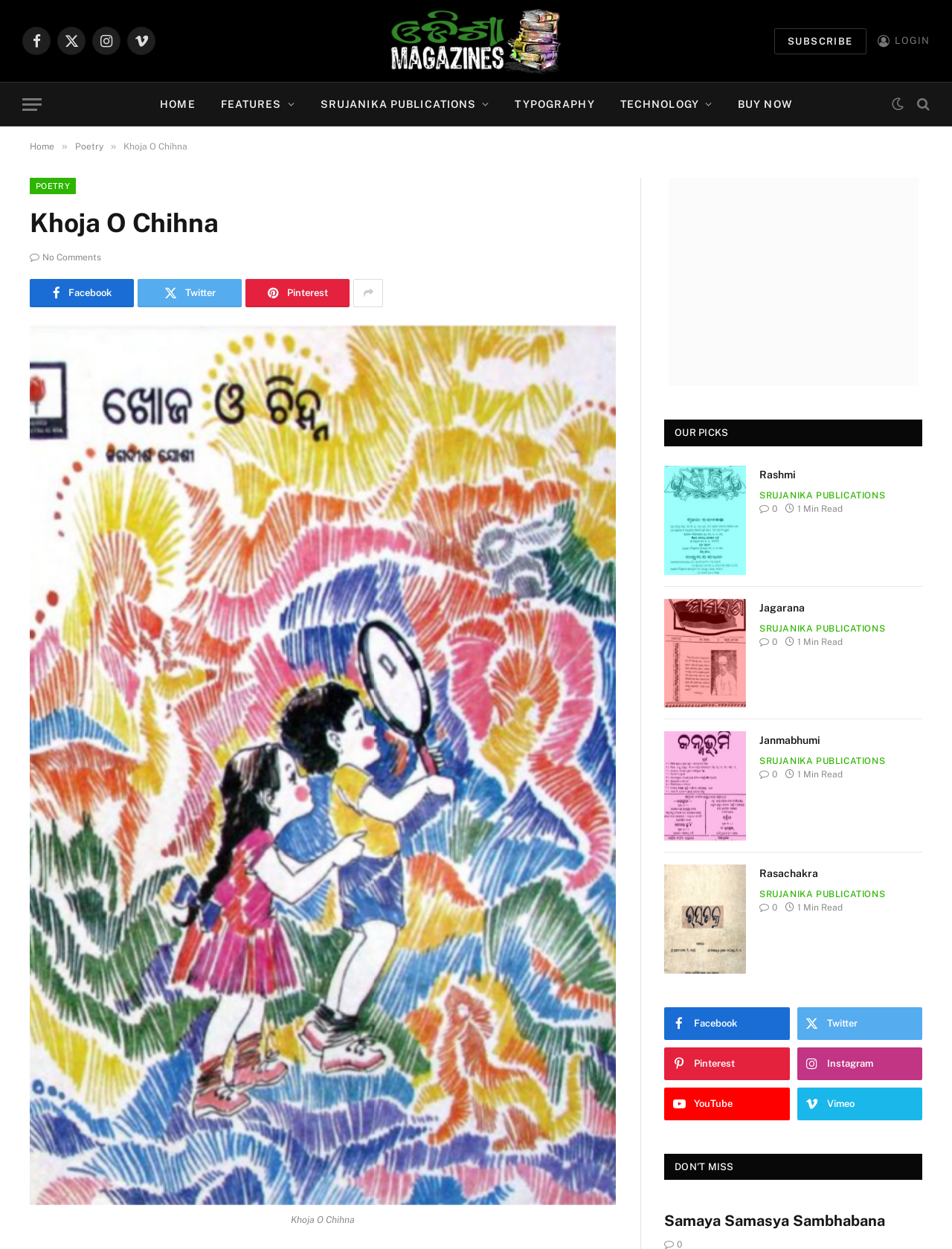Determine the bounding box coordinates for the region that must be clicked to execute the following instruction: "Click Home".

None